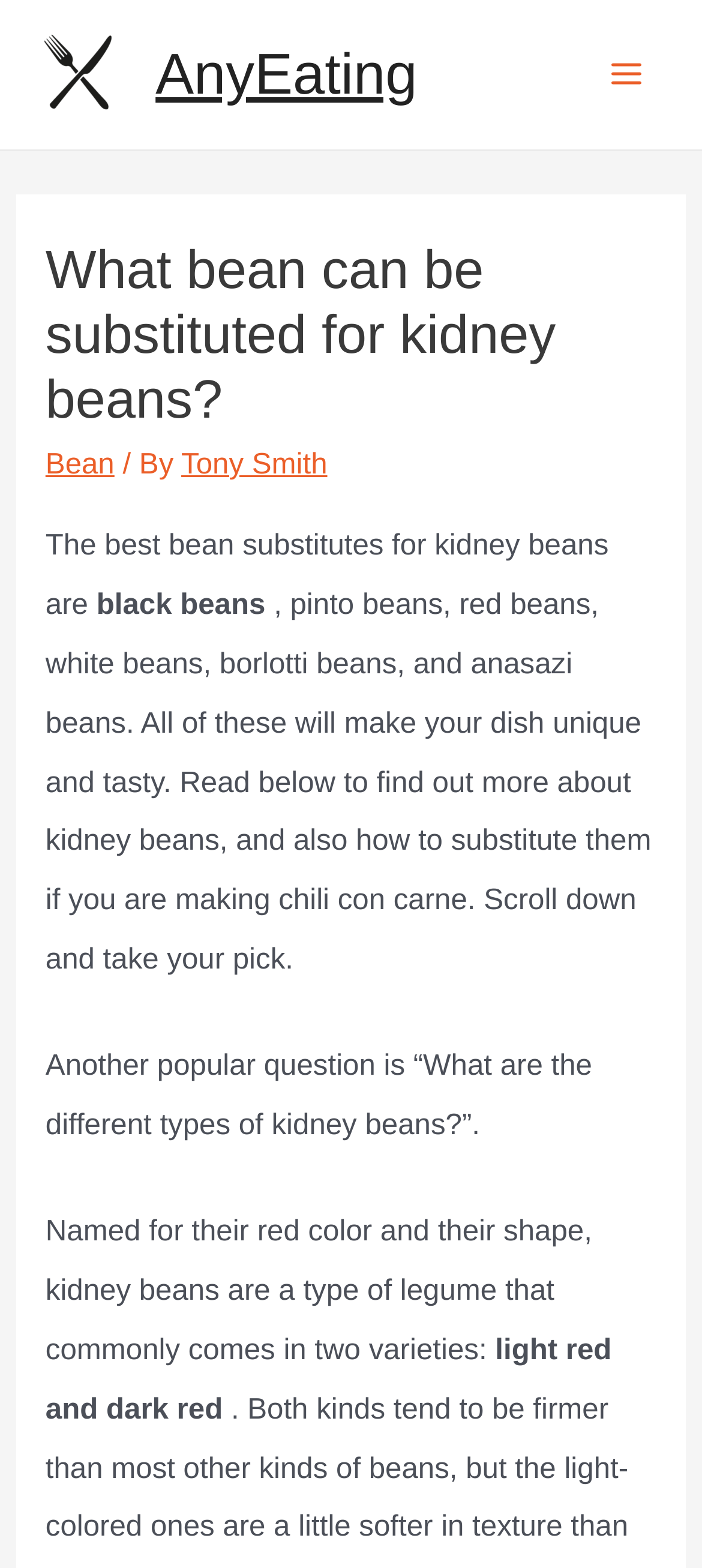Provide a thorough and detailed response to the question by examining the image: 
How many types of kidney beans are mentioned?

The webpage mentions that kidney beans commonly come in two varieties: light red and dark red, as stated in the paragraph discussing the different types of kidney beans.